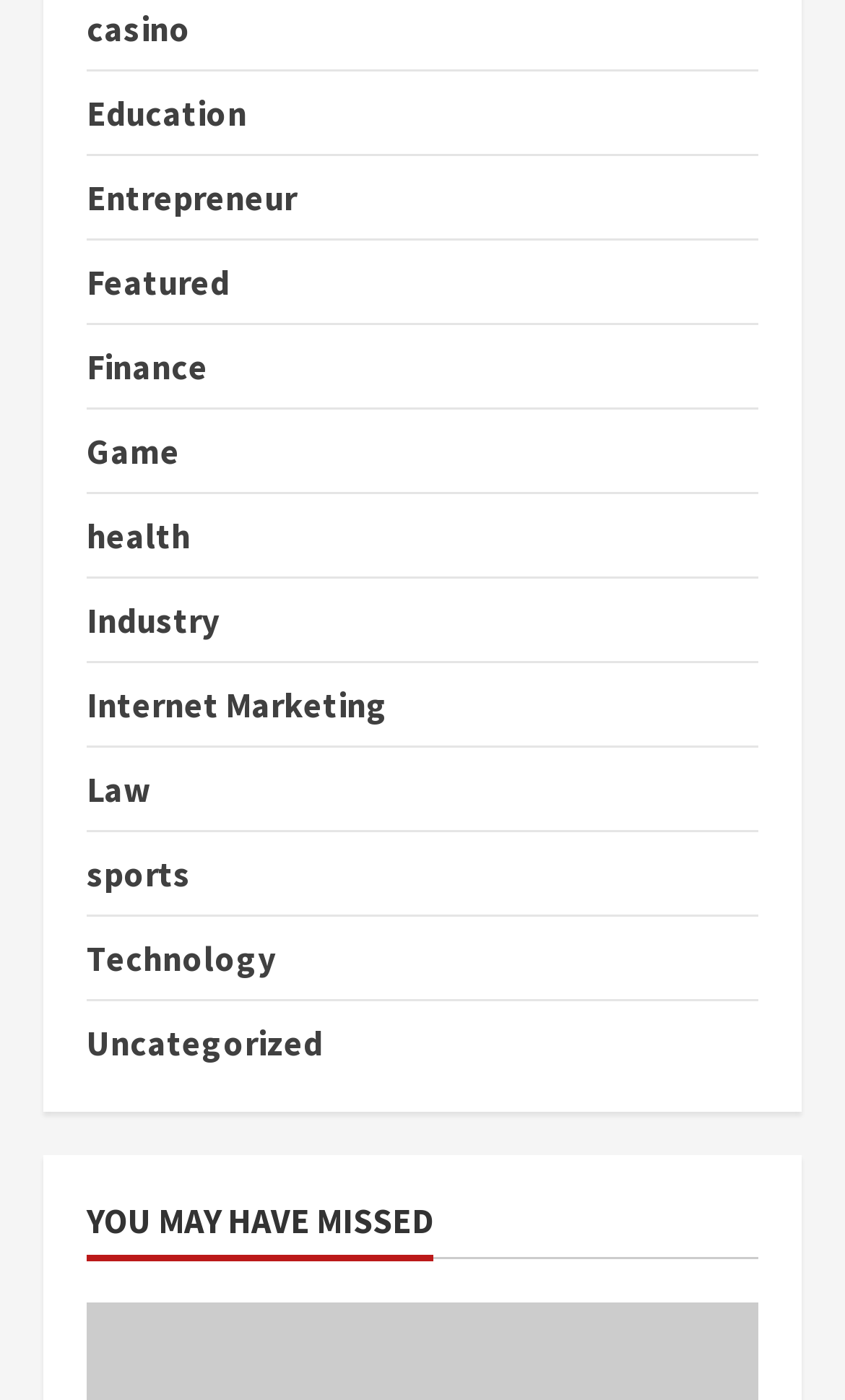Please locate the bounding box coordinates of the element that should be clicked to achieve the given instruction: "explore YOU MAY HAVE MISSED".

[0.103, 0.855, 0.897, 0.899]